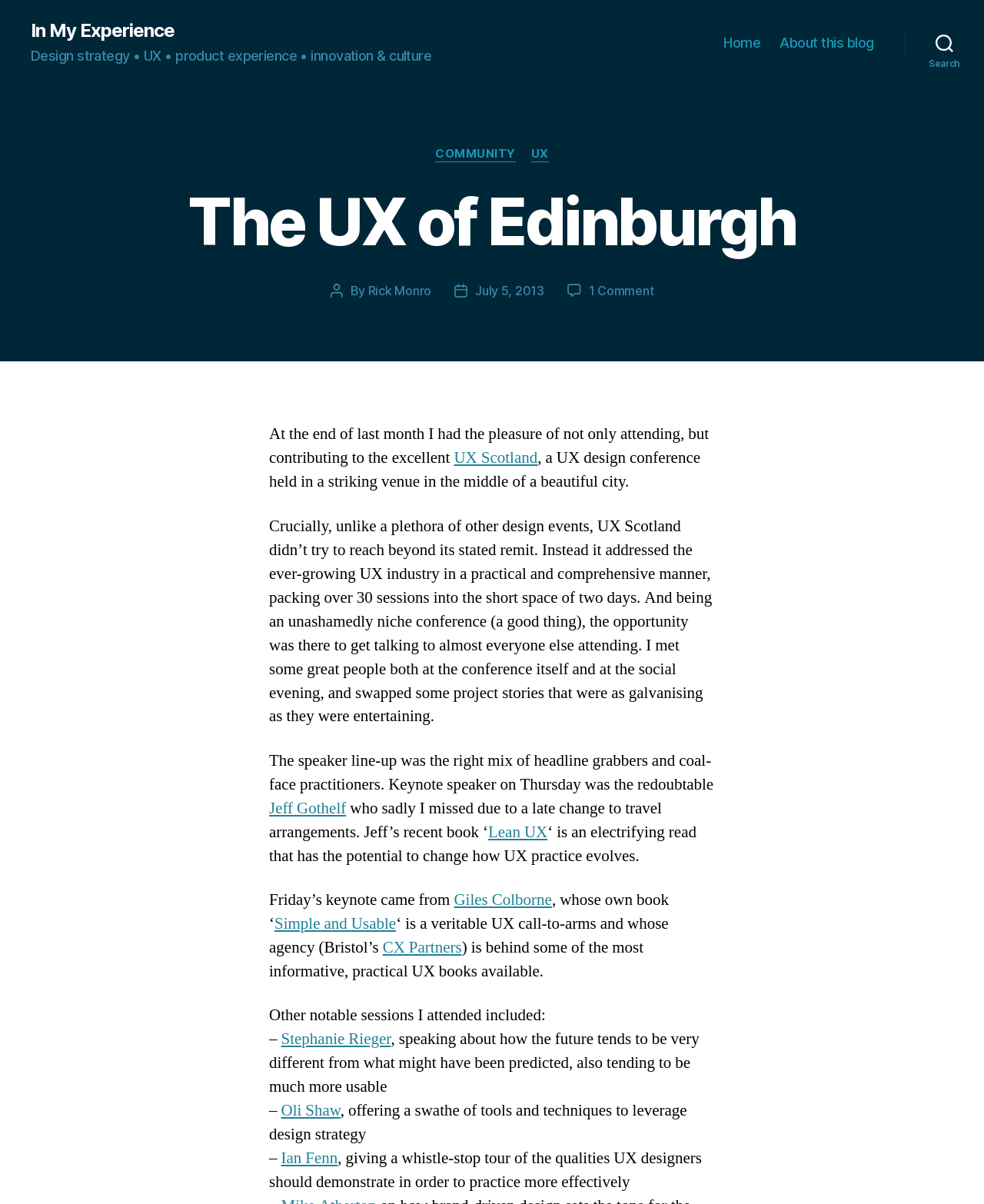Answer the question with a single word or phrase: 
What is the blog post about?

UX Scotland conference